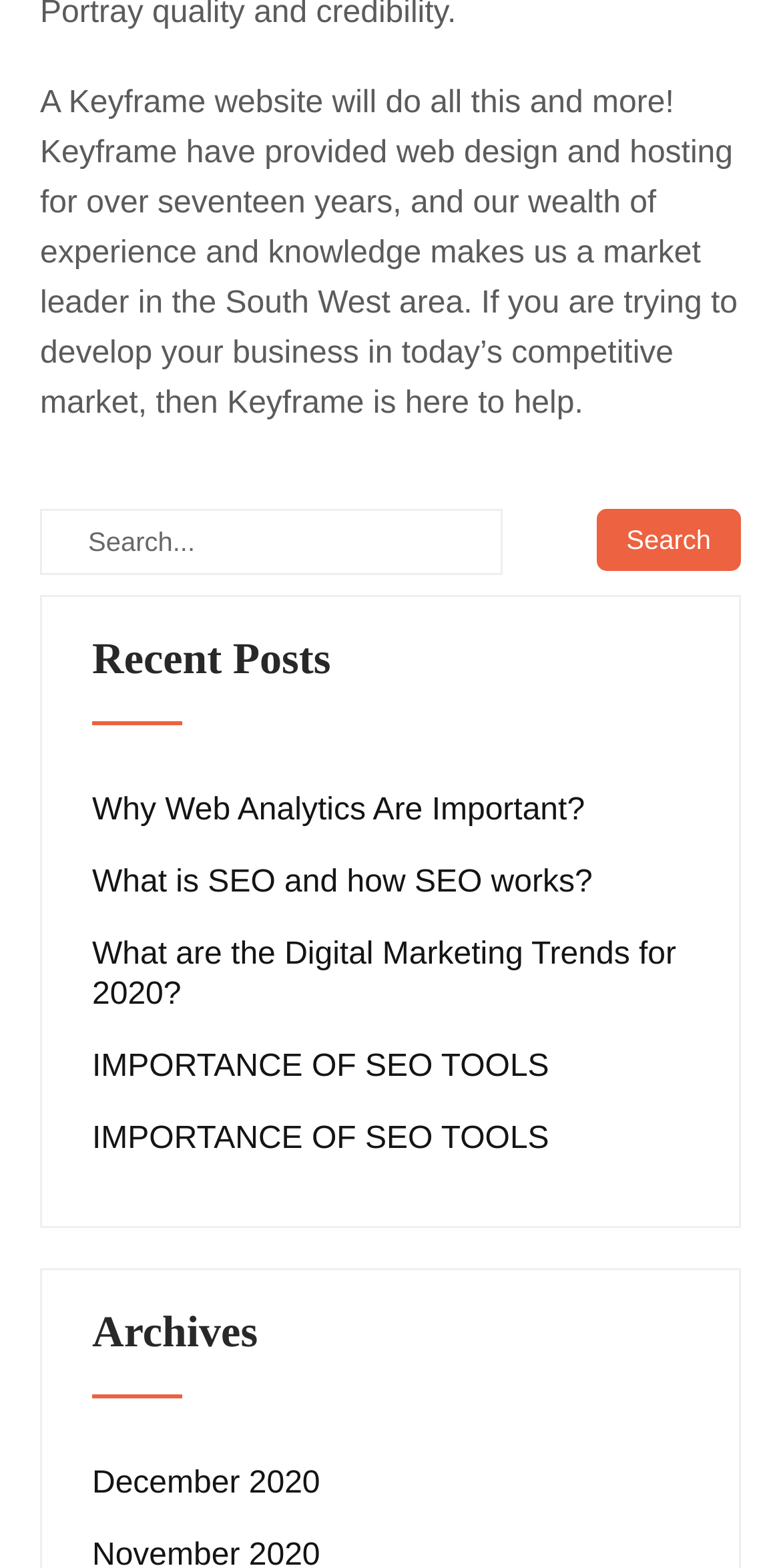Please reply with a single word or brief phrase to the question: 
What is the company's experience in web design and hosting?

Seventeen years